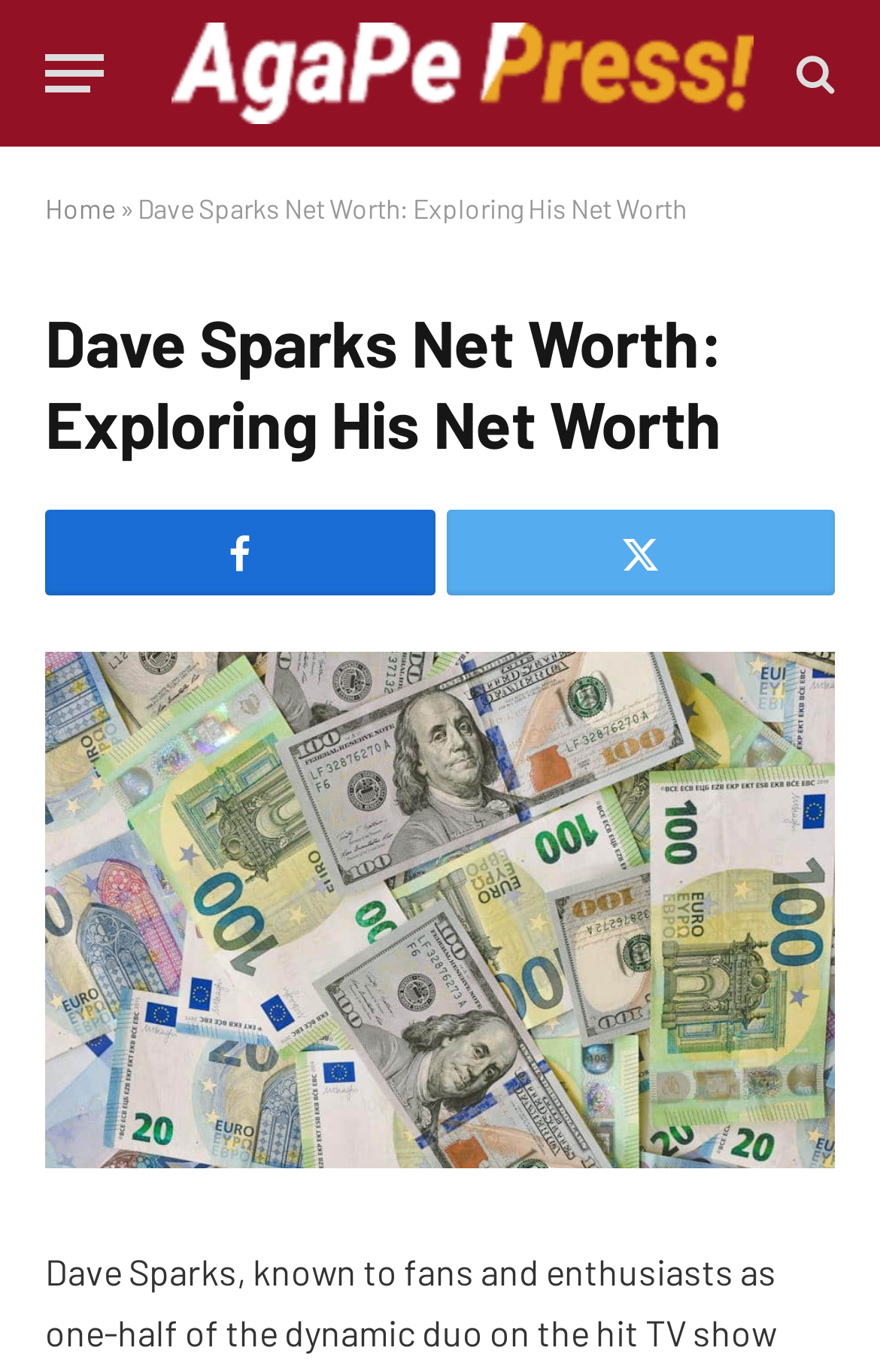What is the topic of the webpage?
Using the picture, provide a one-word or short phrase answer.

Dave Sparks Net Worth